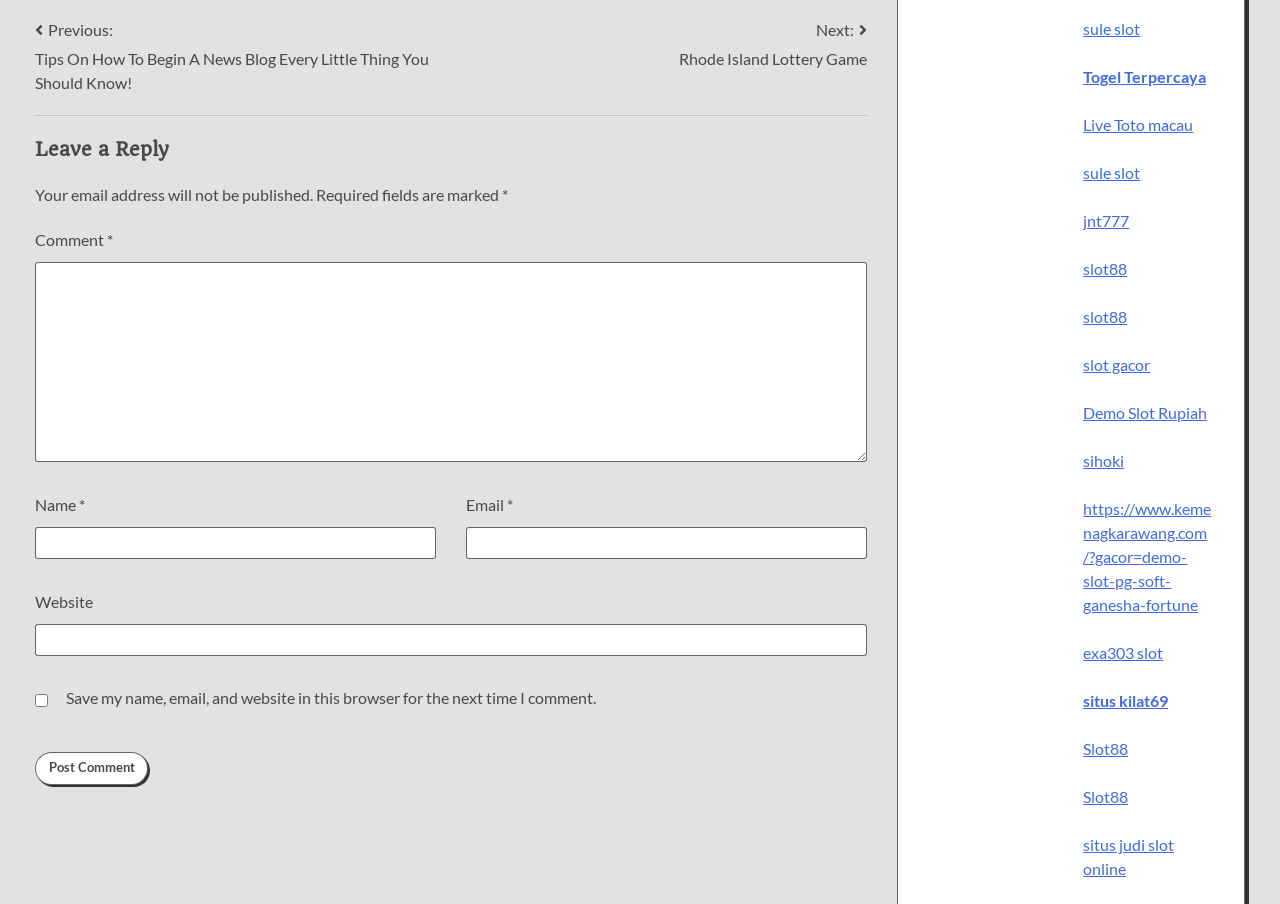What is the function of the checkbox?
Based on the screenshot, provide a one-word or short-phrase response.

Save user data